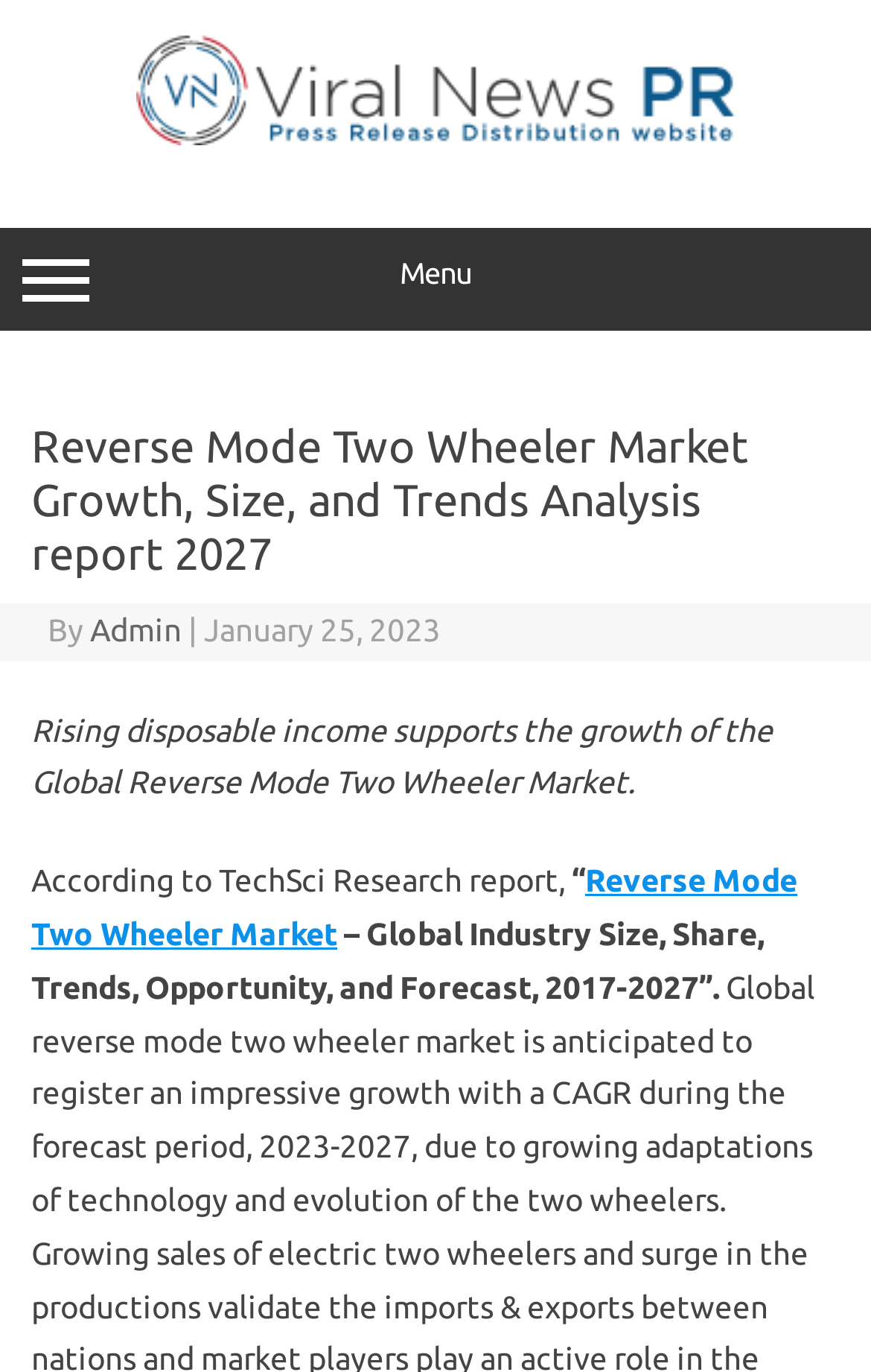Who is the author of the article?
Please use the image to provide a one-word or short phrase answer.

Admin